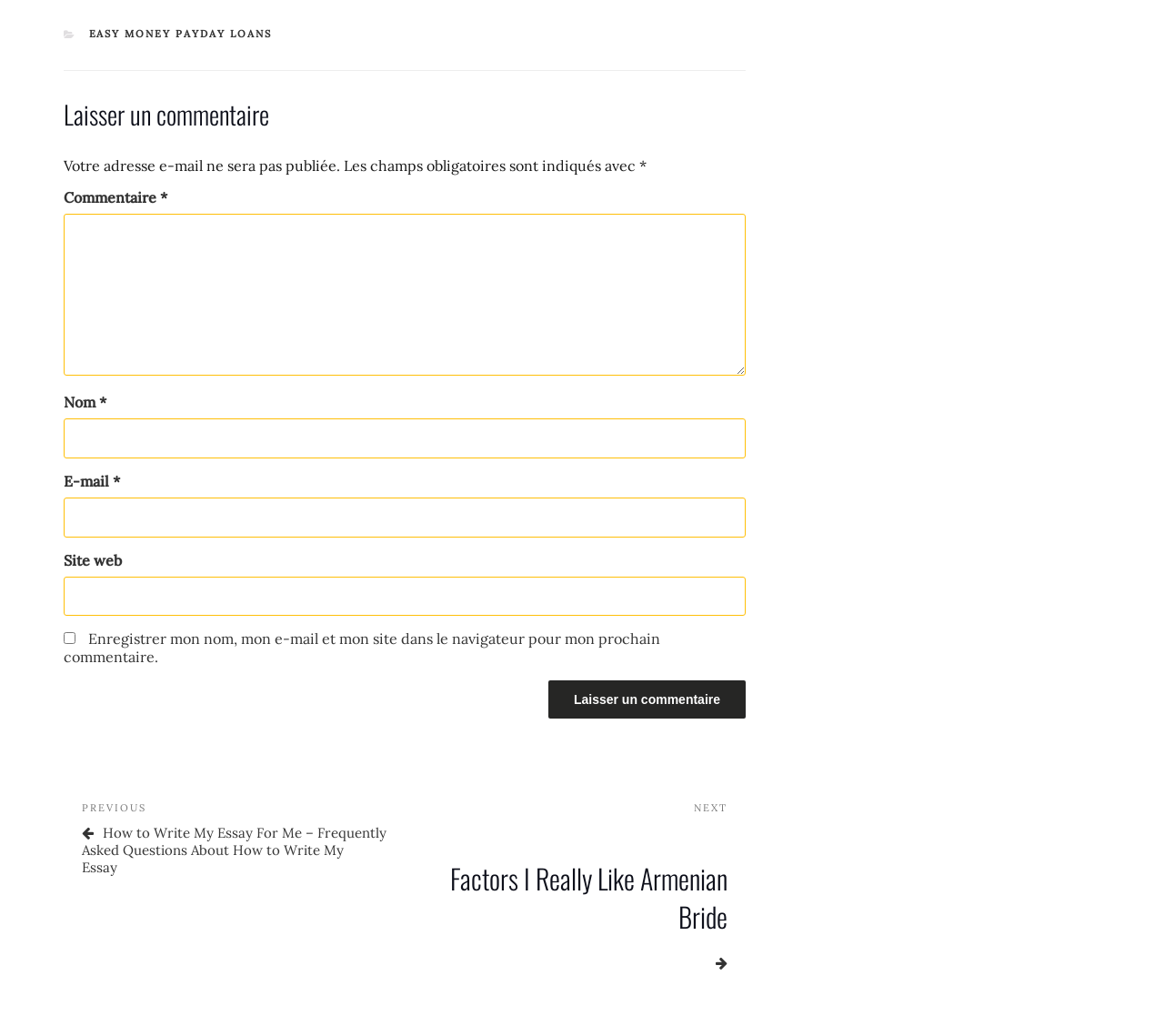What is the button 'Laisser un commentaire' for?
Look at the image and answer the question with a single word or phrase.

To submit a comment